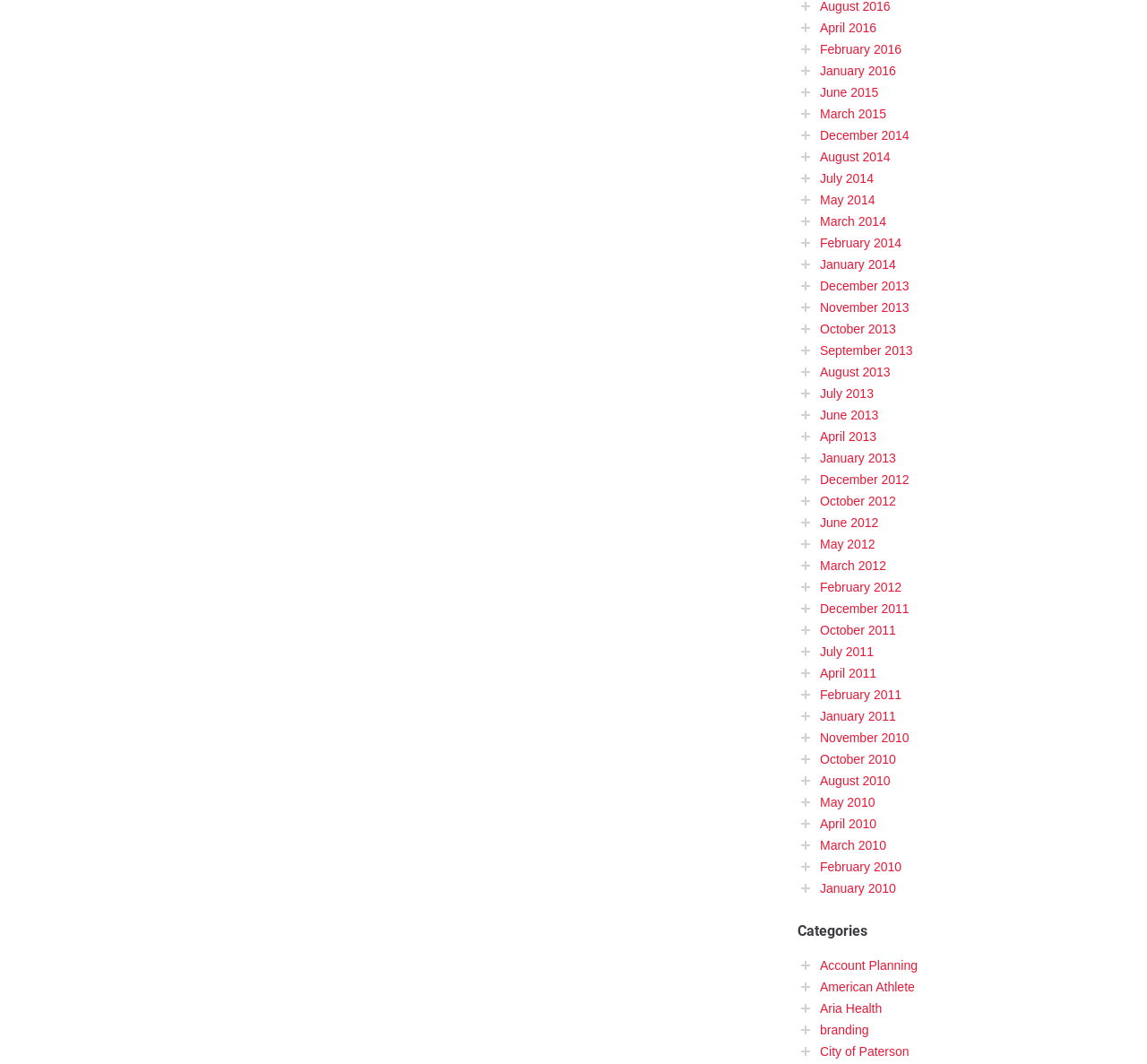How many months are listed on the webpage?
Respond with a short answer, either a single word or a phrase, based on the image.

36